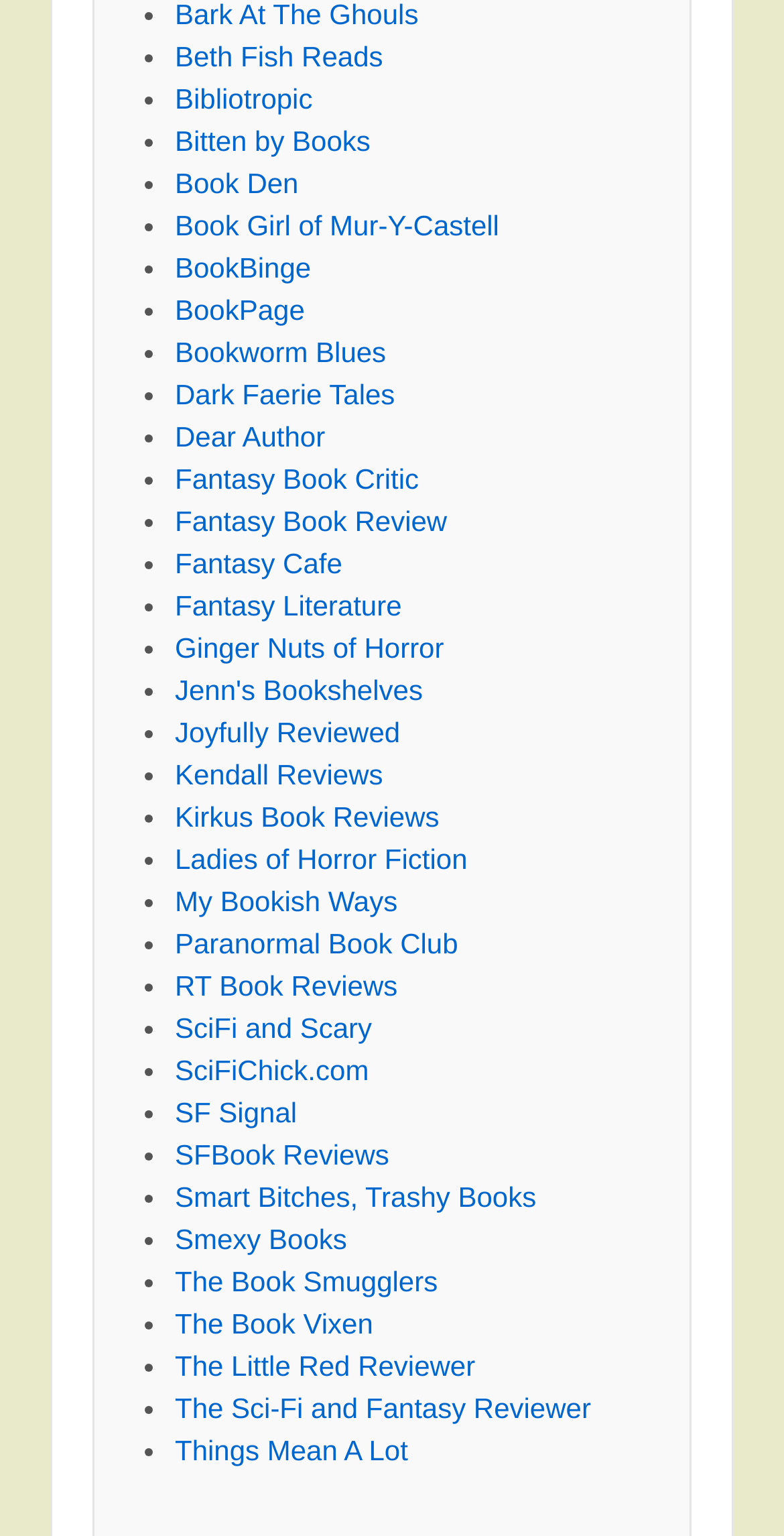Please find the bounding box coordinates of the section that needs to be clicked to achieve this instruction: "Go to Book Den".

[0.223, 0.109, 0.381, 0.13]